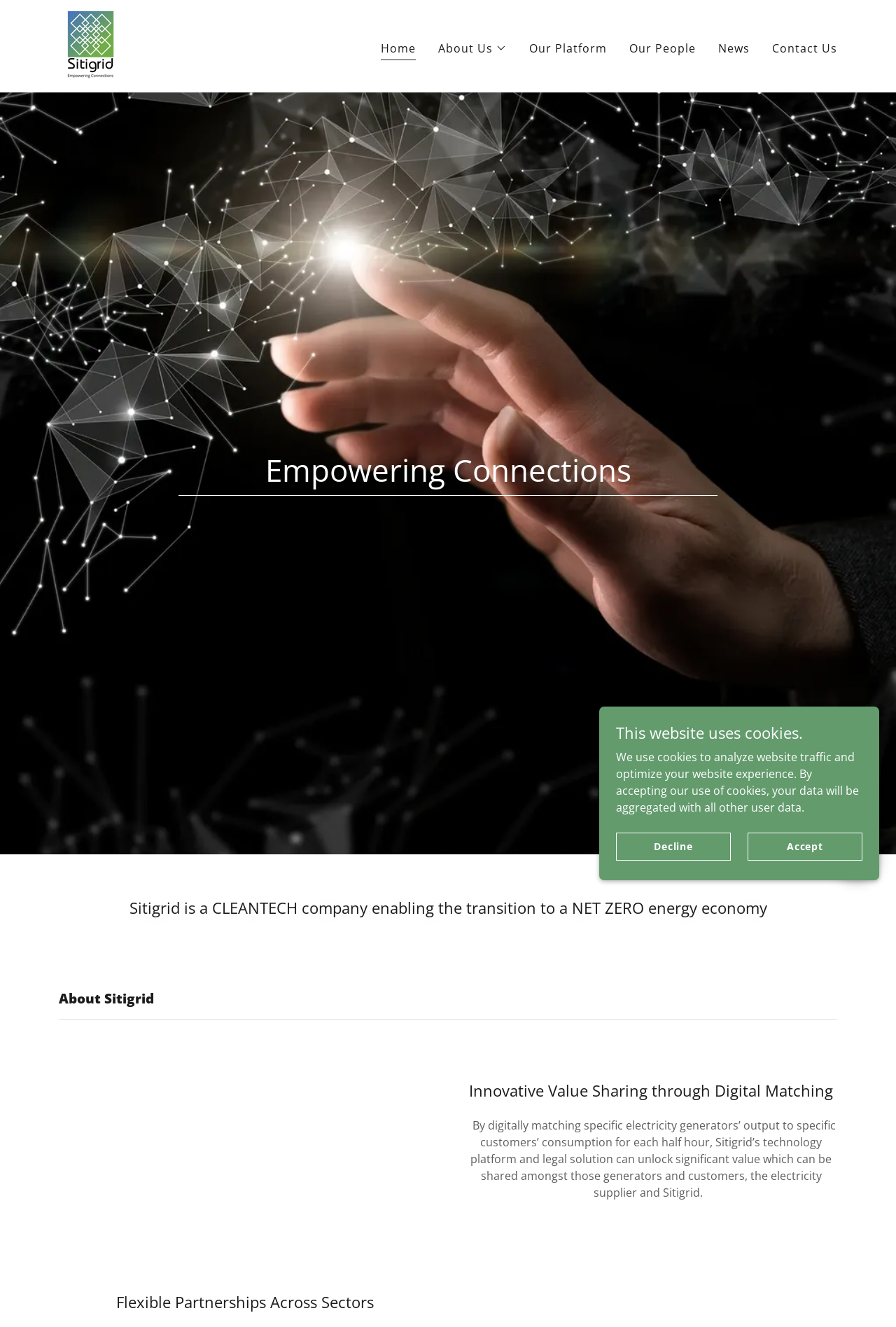Identify the bounding box coordinates of the region I need to click to complete this instruction: "Read about News".

[0.797, 0.027, 0.841, 0.046]